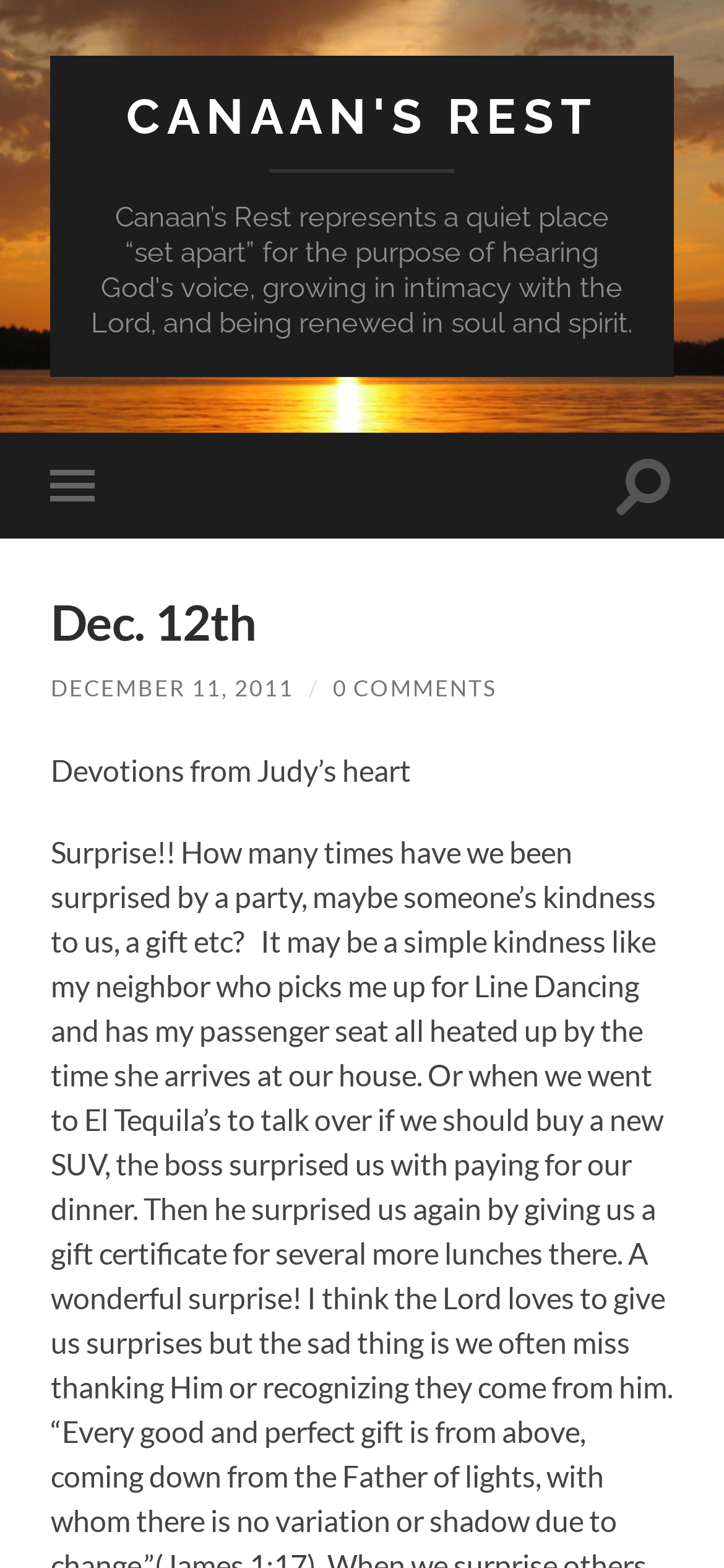Convey a detailed summary of the webpage, mentioning all key elements.

The webpage is titled "Dec. 12th – Canaan's Rest" and appears to be a blog or devotional page. At the top, there is a prominent link to "CANAAN'S REST" that spans most of the width of the page. Below this, there are two buttons, one to toggle the mobile menu and another to toggle the search field, positioned on the left and right sides, respectively.

The main content of the page is headed by a title "Dec. 12th" followed by a link to "DECEMBER 11, 2011" and a forward slash symbol. Next to this is a link to "0 COMMENTS". Below this, there is a paragraph of text titled "Devotions from Judy’s heart".